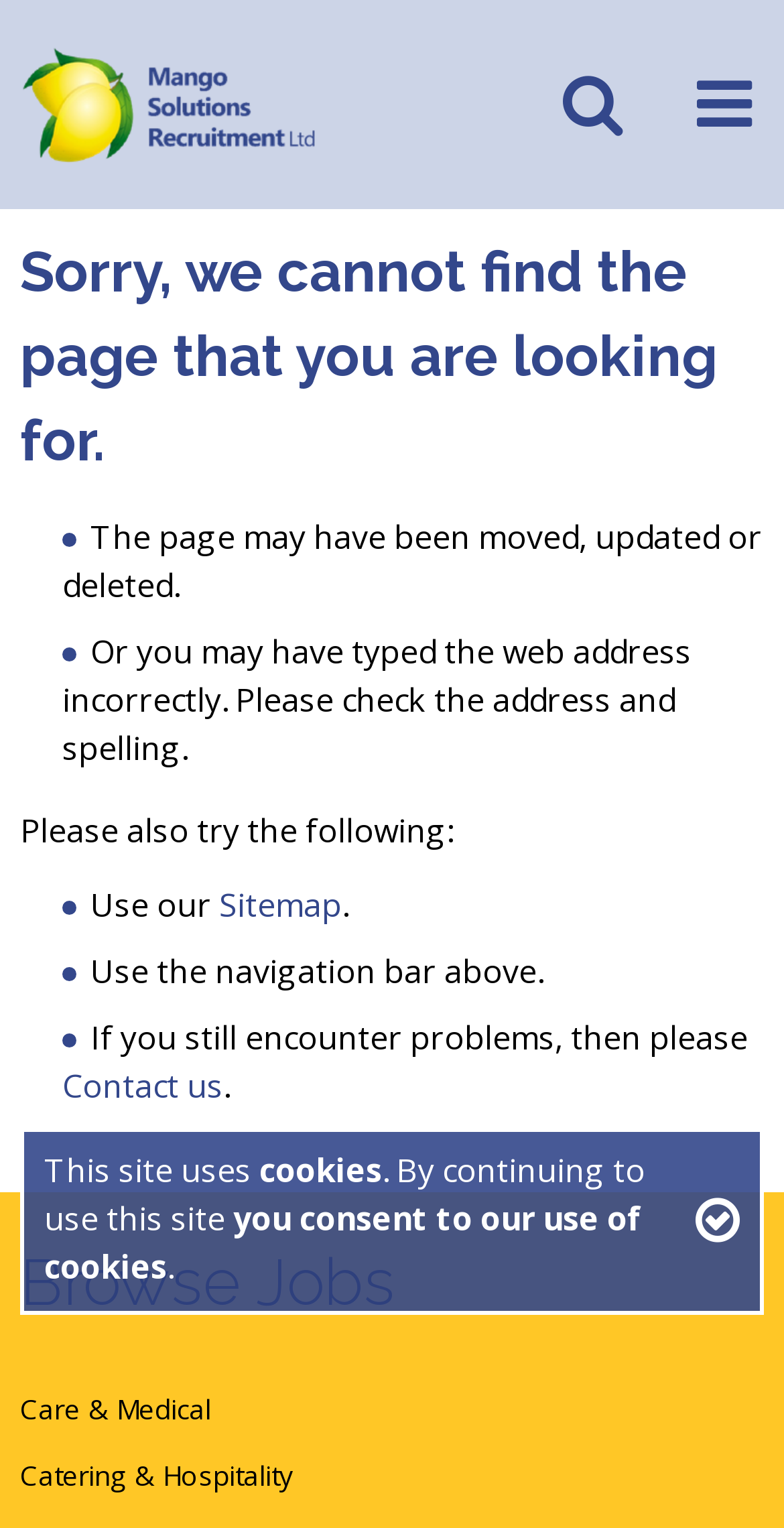Answer the question below using just one word or a short phrase: 
What is the name of the recruitment company?

Mango Solutions Recruitment Ltd